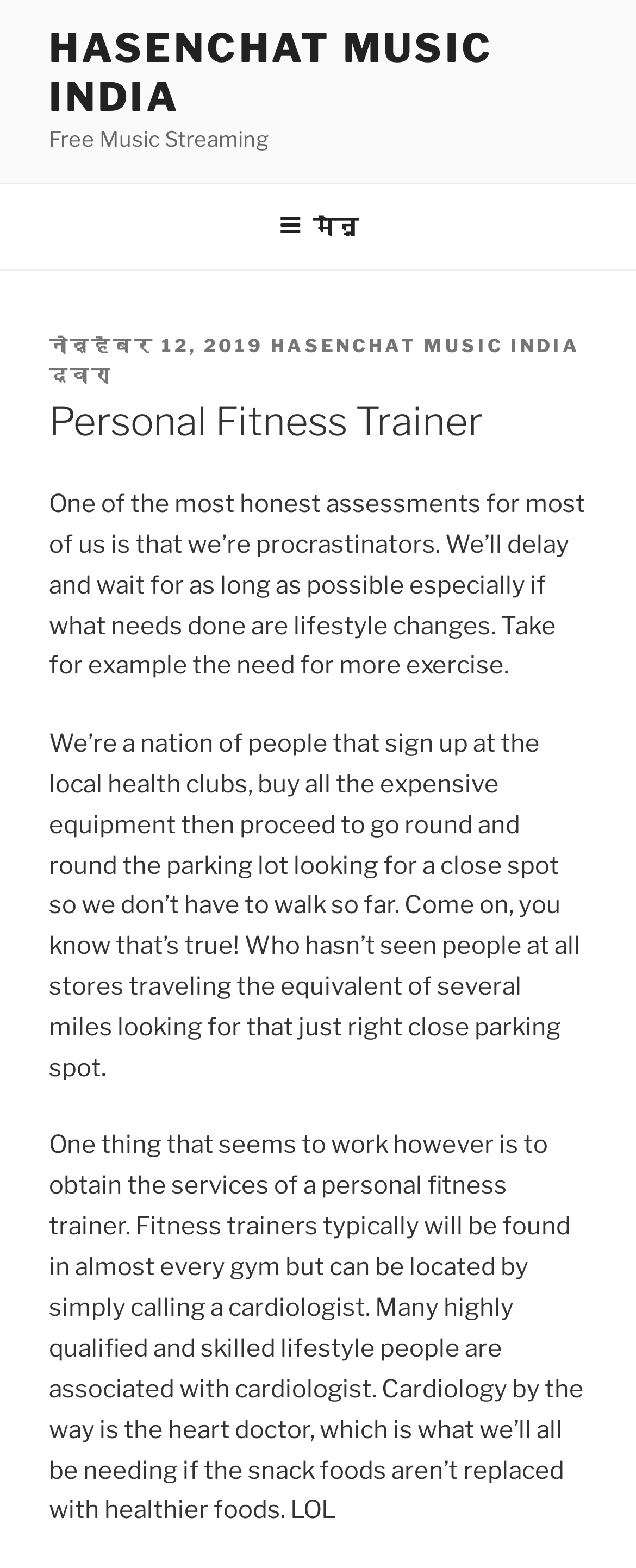Find the bounding box coordinates for the UI element whose description is: "HasenChat Music India". The coordinates should be four float numbers between 0 and 1, in the format [left, top, right, bottom].

[0.426, 0.213, 0.913, 0.228]